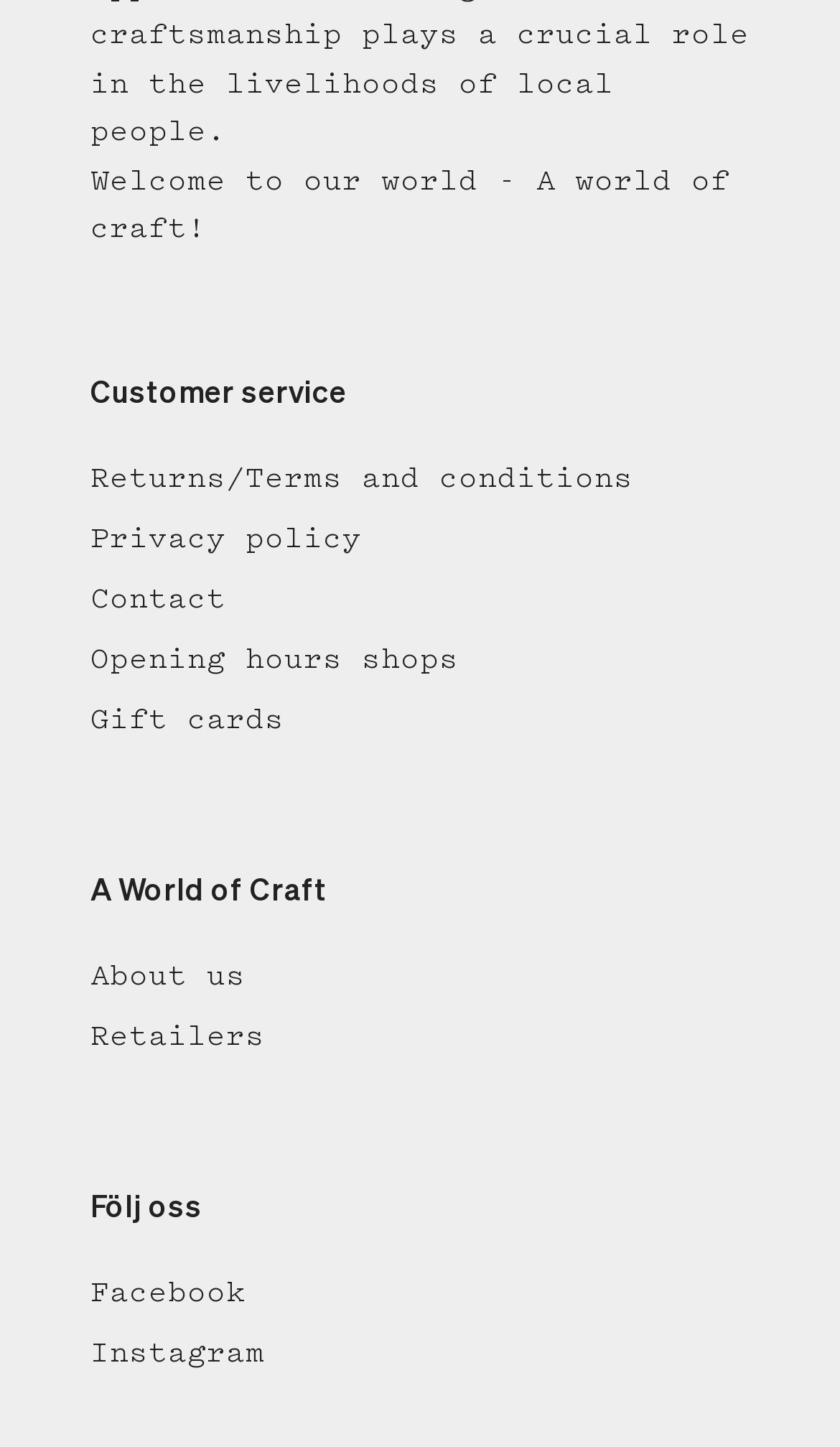How many headings are there on this webpage?
Use the information from the image to give a detailed answer to the question.

There are three headings on this webpage: 'Customer service', 'A World of Craft', and 'Följ oss'.